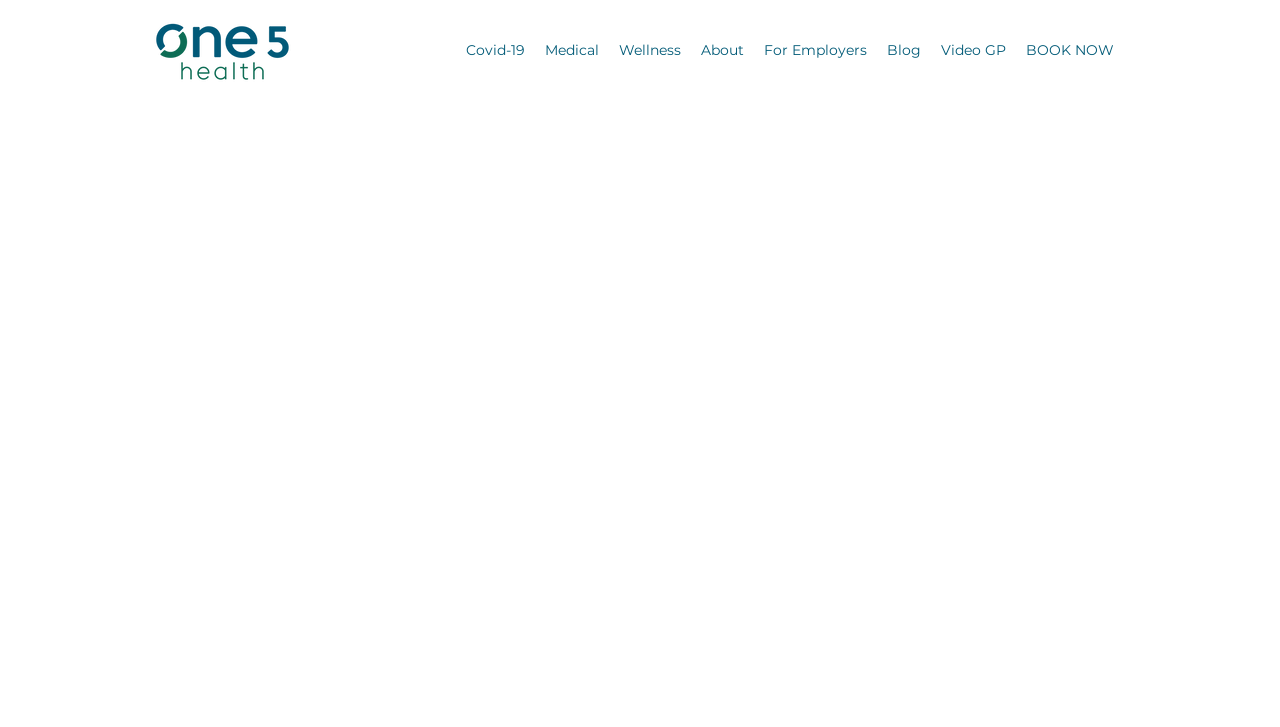Find the headline of the webpage and generate its text content.

Nutrition and Gut Health